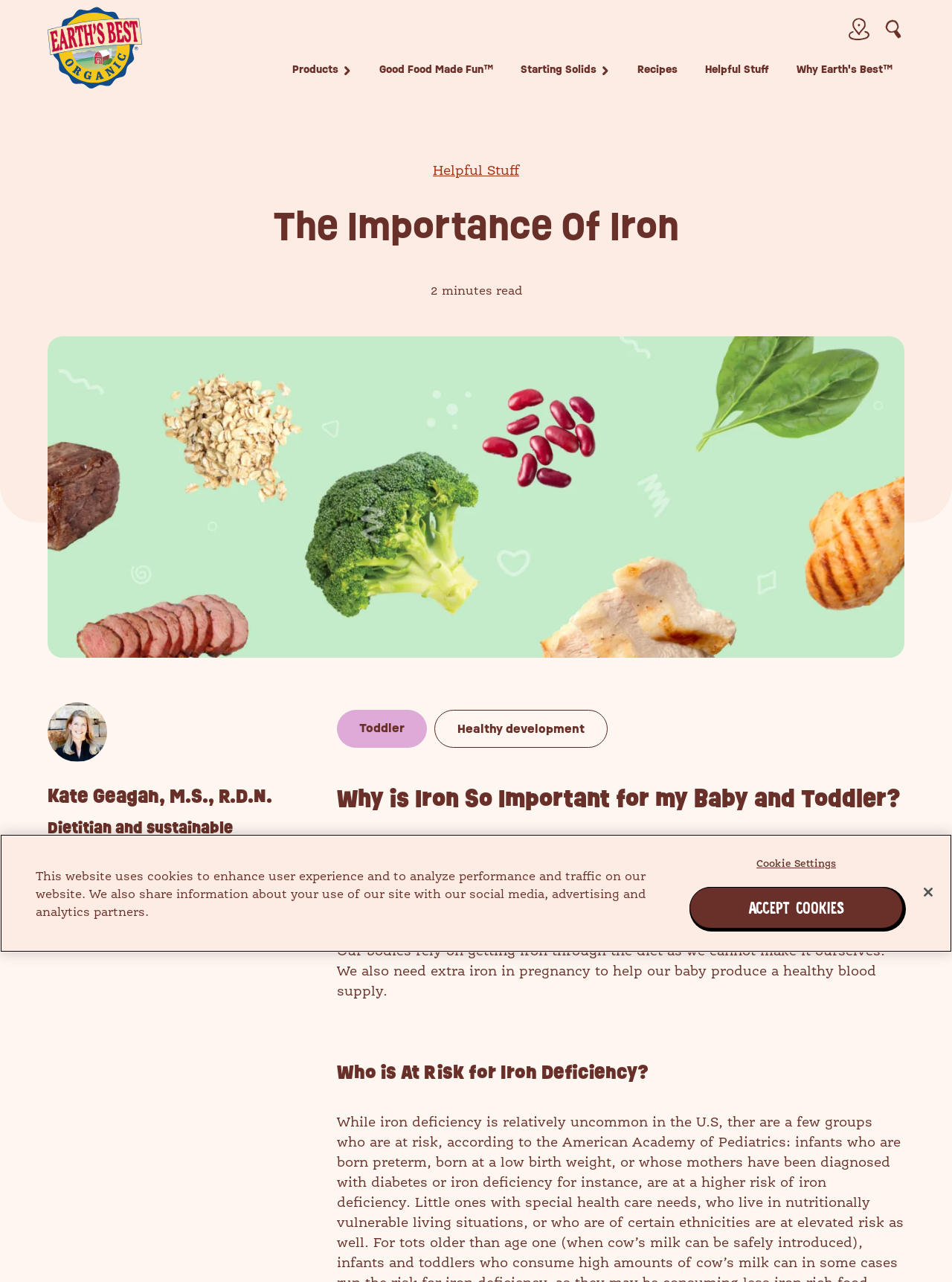Please determine the heading text of this webpage.

The Importance Of Iron